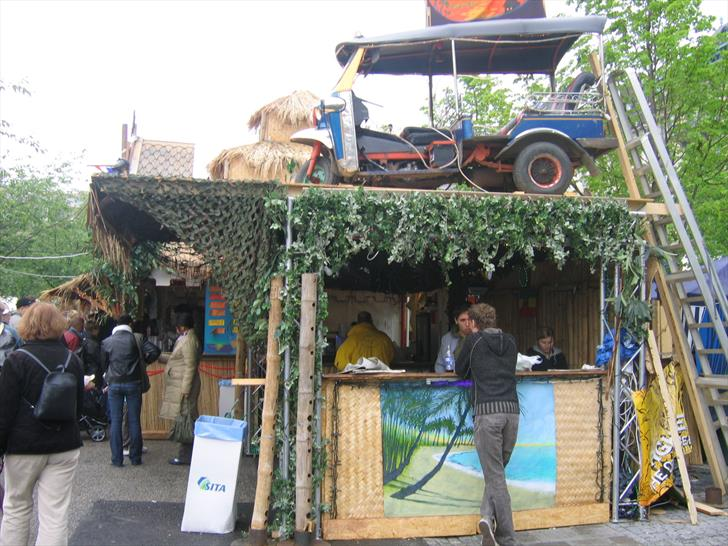Where is the food stall located?
Answer with a single word or short phrase according to what you see in the image.

Kungsträdgården, Stockholm